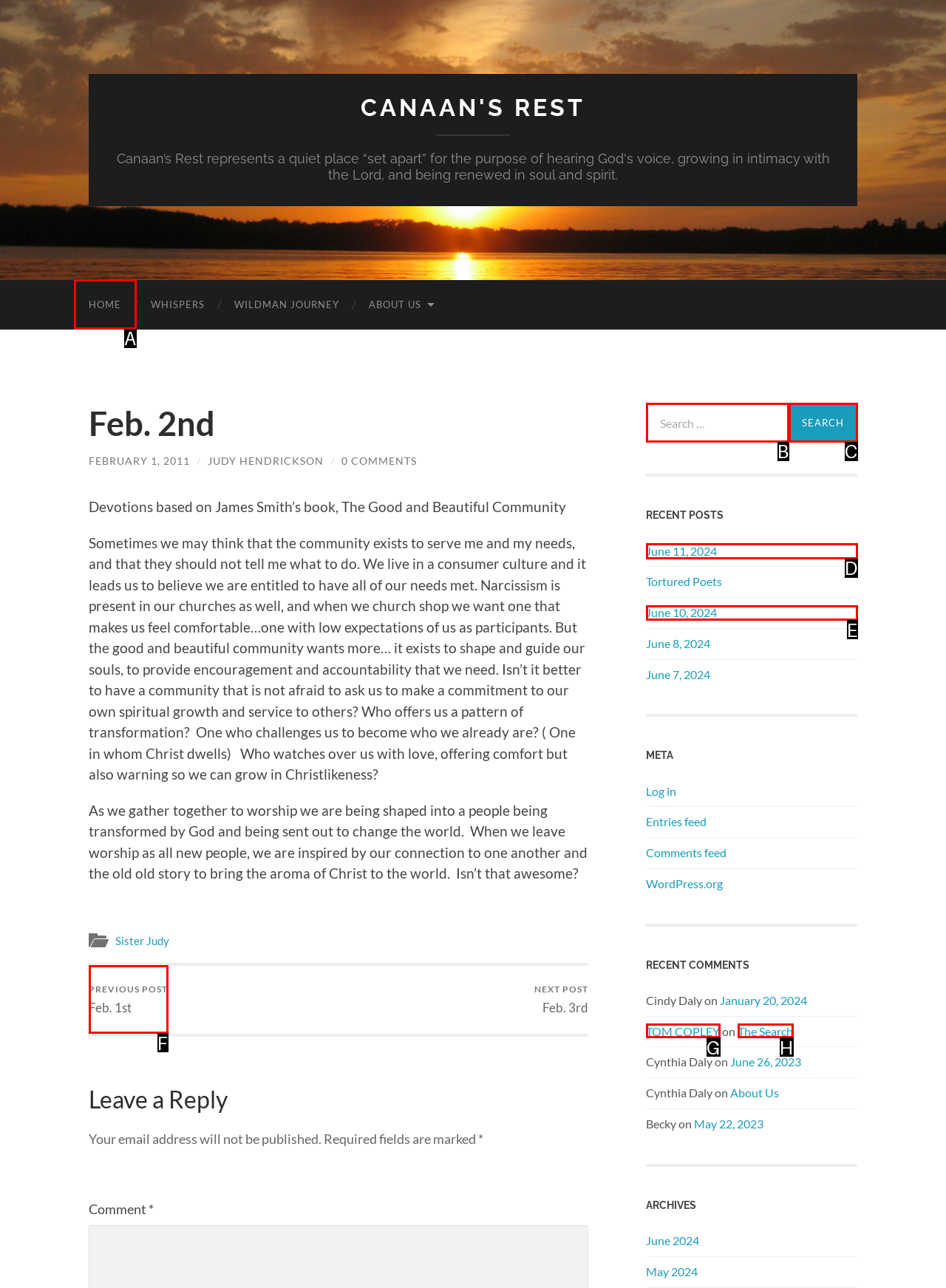Tell me which one HTML element best matches the description: parent_node: Search for: value="Search"
Answer with the option's letter from the given choices directly.

C